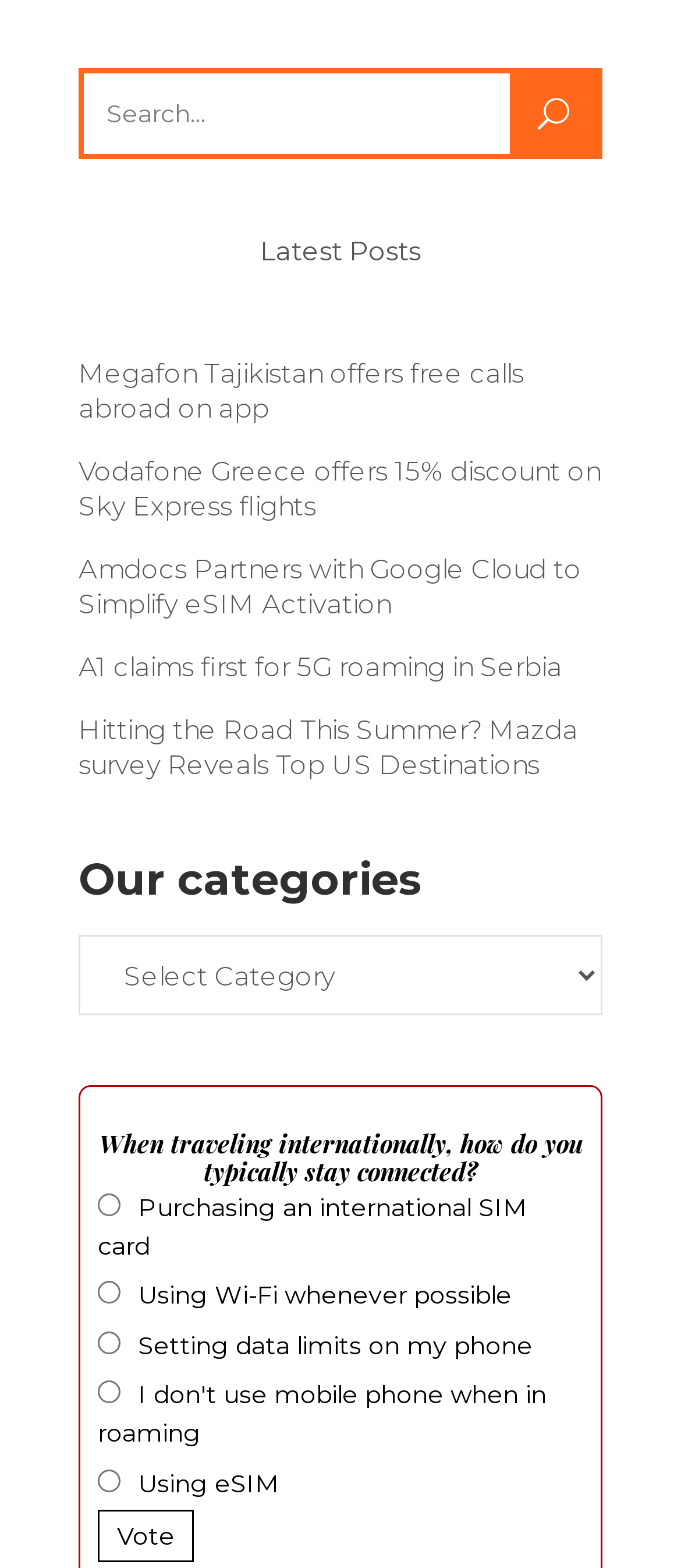Based on the provided description, "Purchasing an international SIM card", find the bounding box of the corresponding UI element in the screenshot.

[0.144, 0.756, 0.856, 0.812]